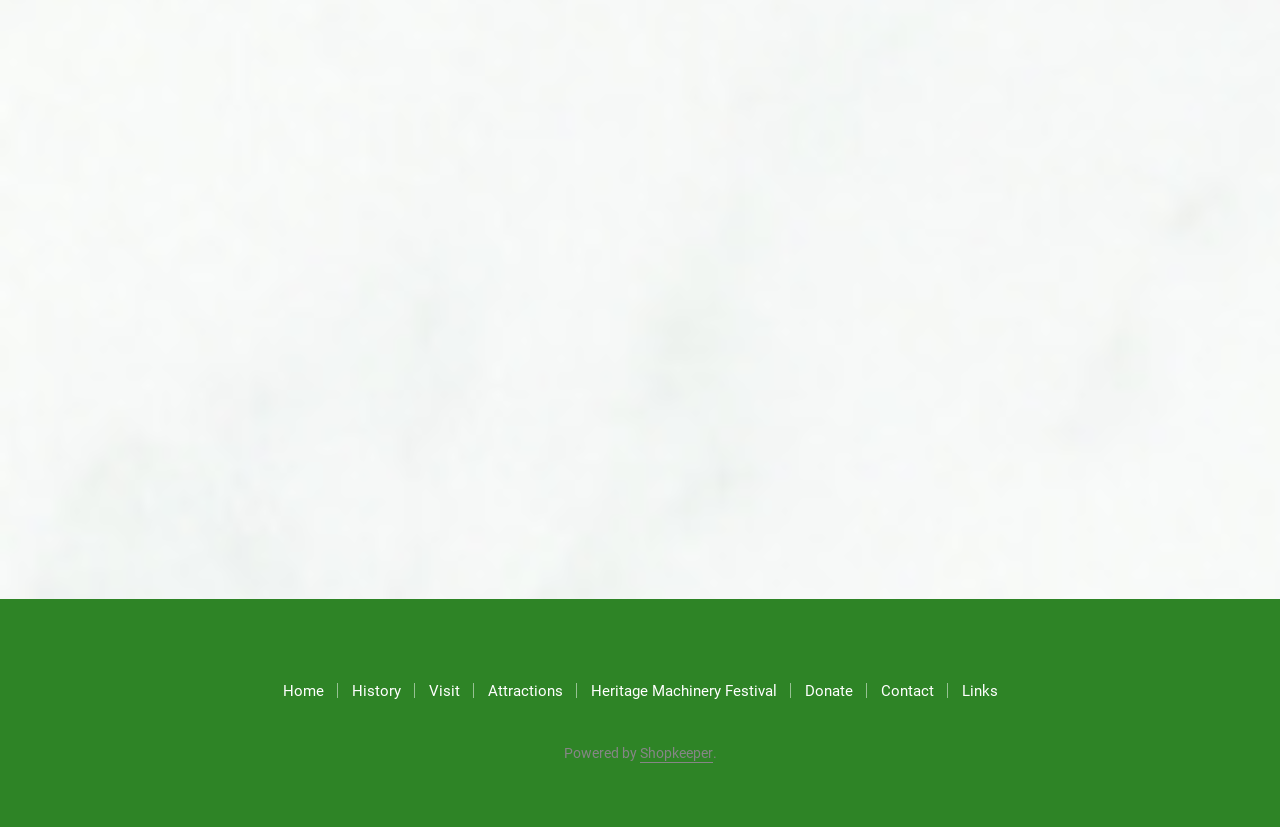What is the purpose of the 'Donate' link?
Use the information from the screenshot to give a comprehensive response to the question.

The 'Donate' link is likely intended for users to make a financial contribution to the organization or cause, as it is a common practice for websites to have a donation option for supporters.